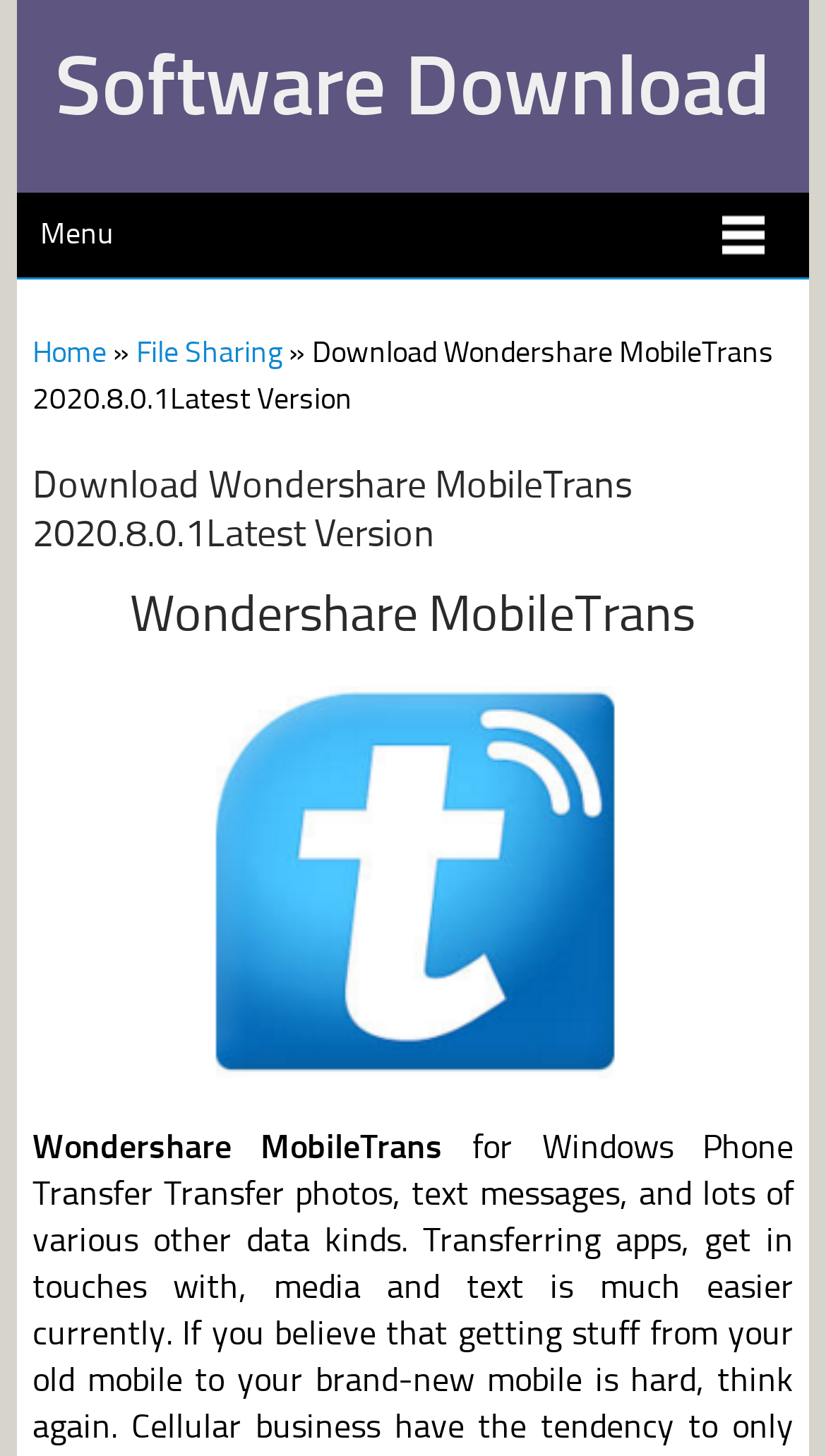Provide your answer in a single word or phrase: 
What is the latest version of the software?

2020.8.0.1